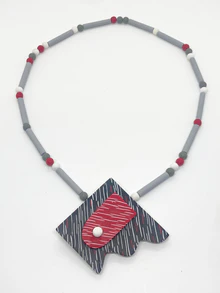What is the purpose of the neutral background?
Refer to the screenshot and respond with a concise word or phrase.

To make the necklace stand out